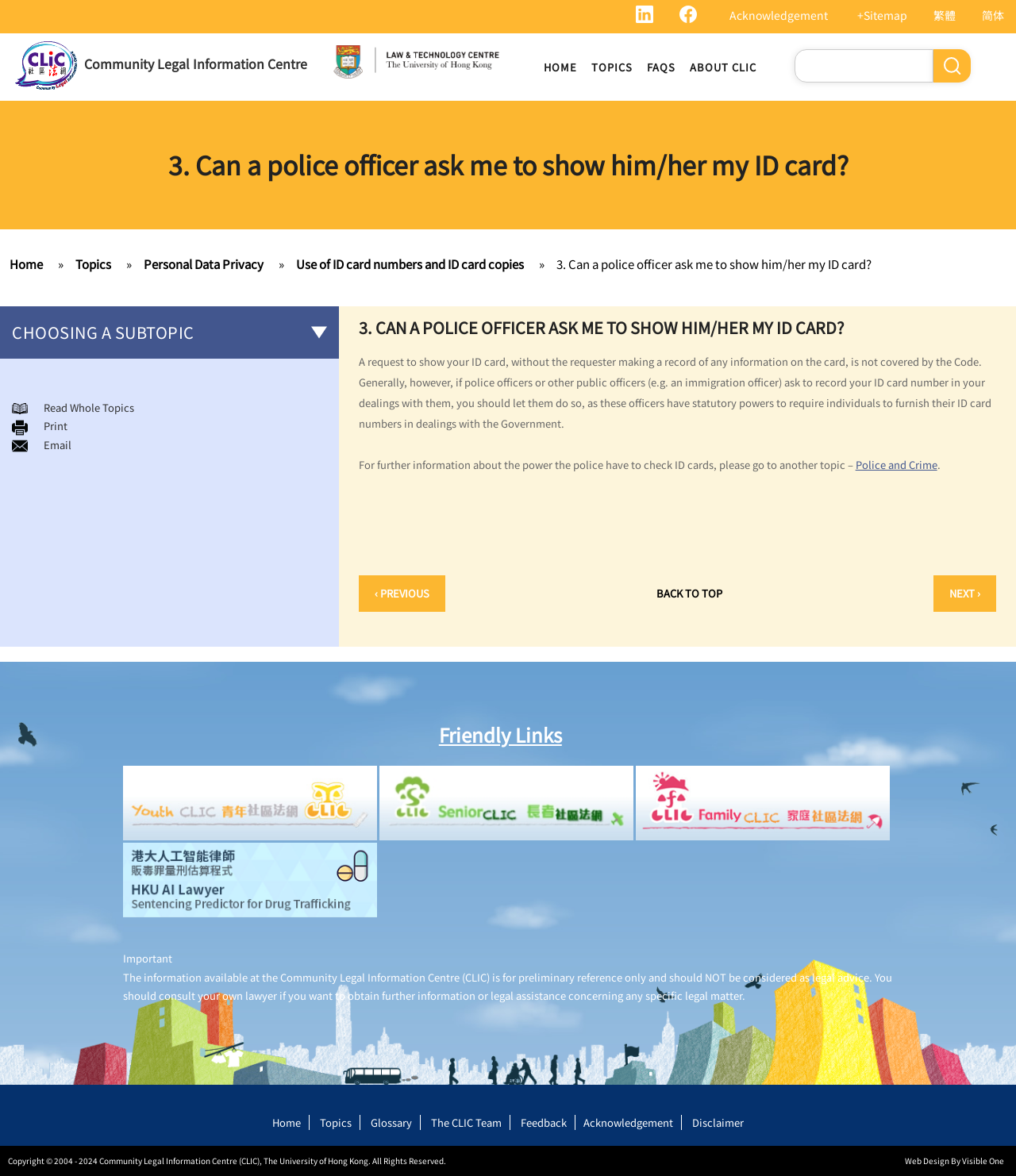Determine the bounding box for the described UI element: "Police and Crime".

[0.842, 0.389, 0.922, 0.402]